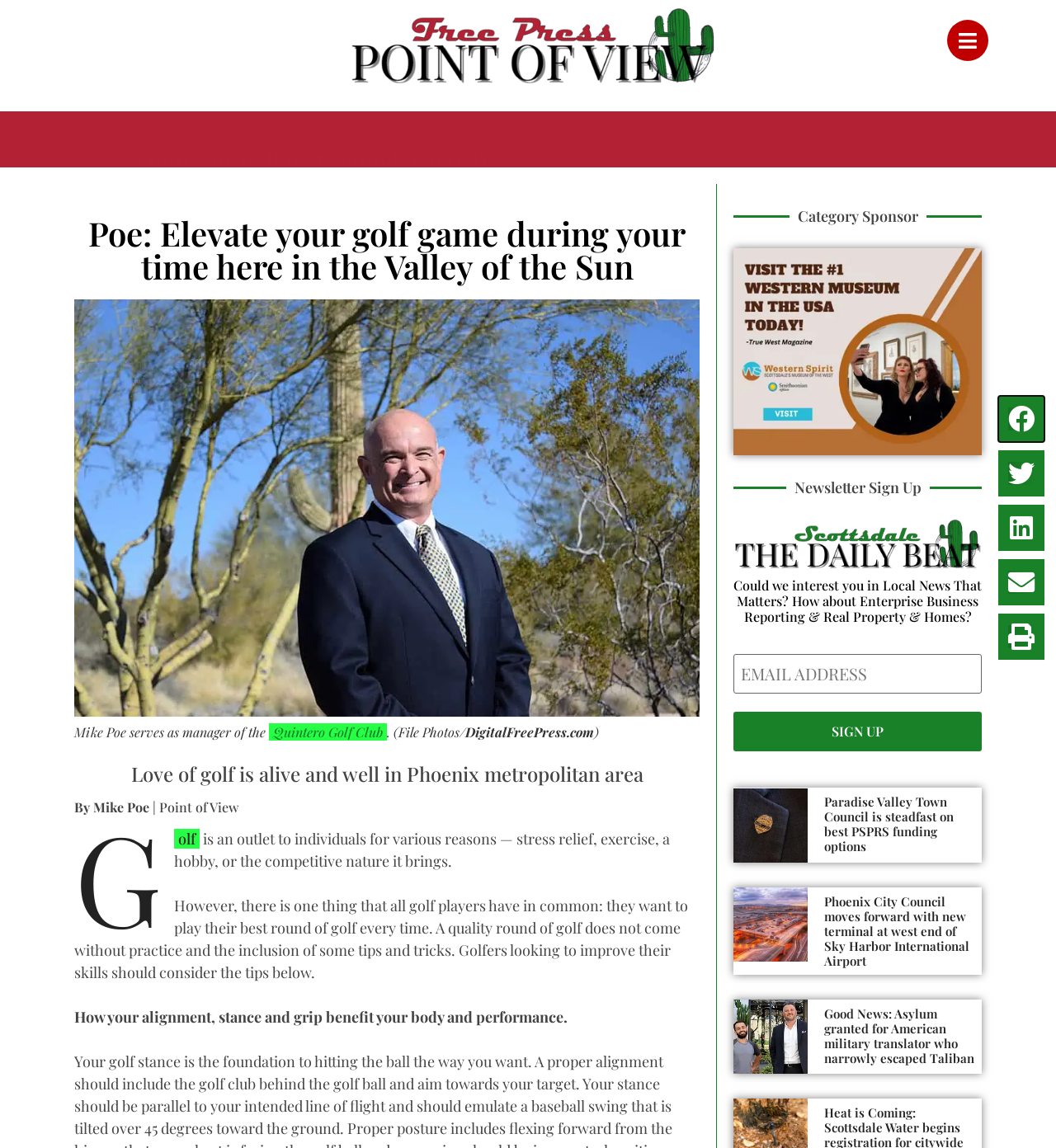Give a one-word or short phrase answer to the question: 
How many articles are listed on the webpage?

3